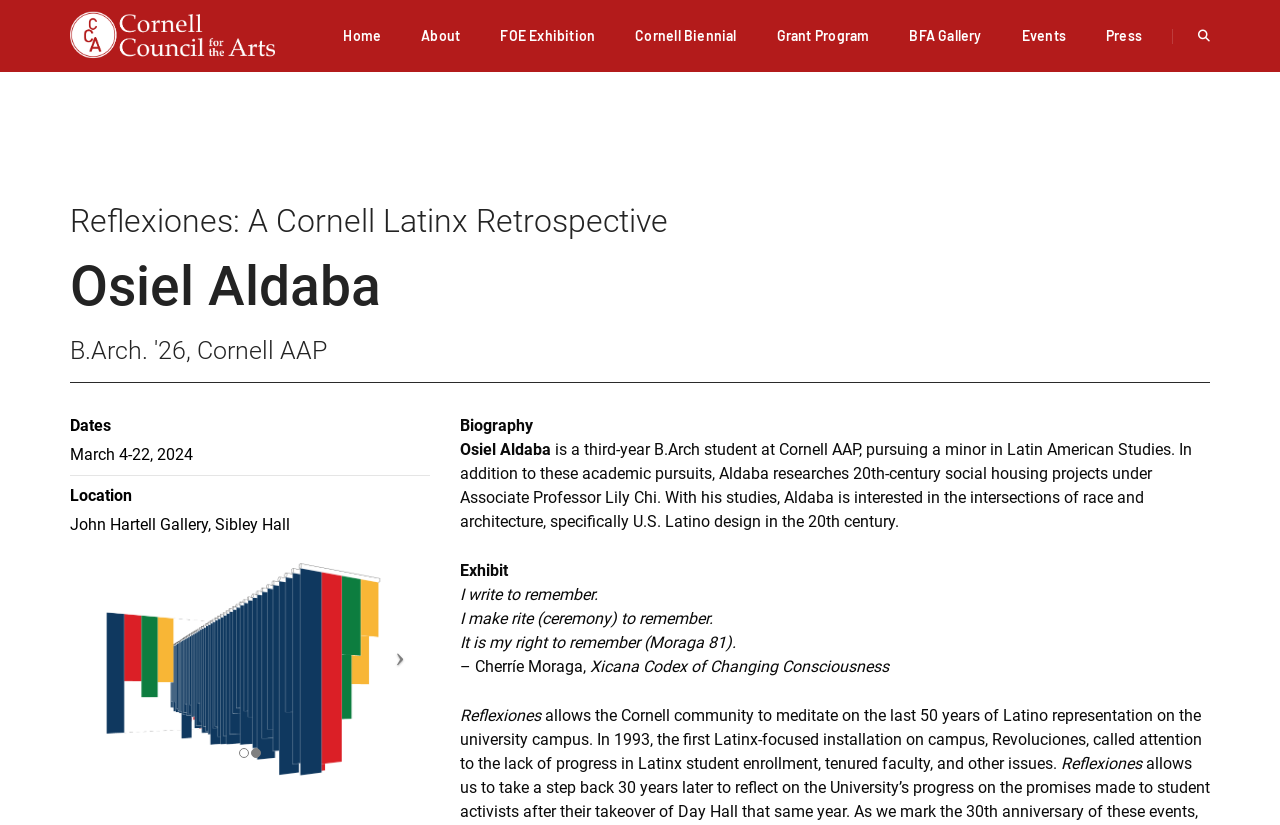Identify the coordinates of the bounding box for the element described below: "title="Cornell Council for the Arts"". Return the coordinates as four float numbers between 0 and 1: [left, top, right, bottom].

[0.055, 0.031, 0.215, 0.054]